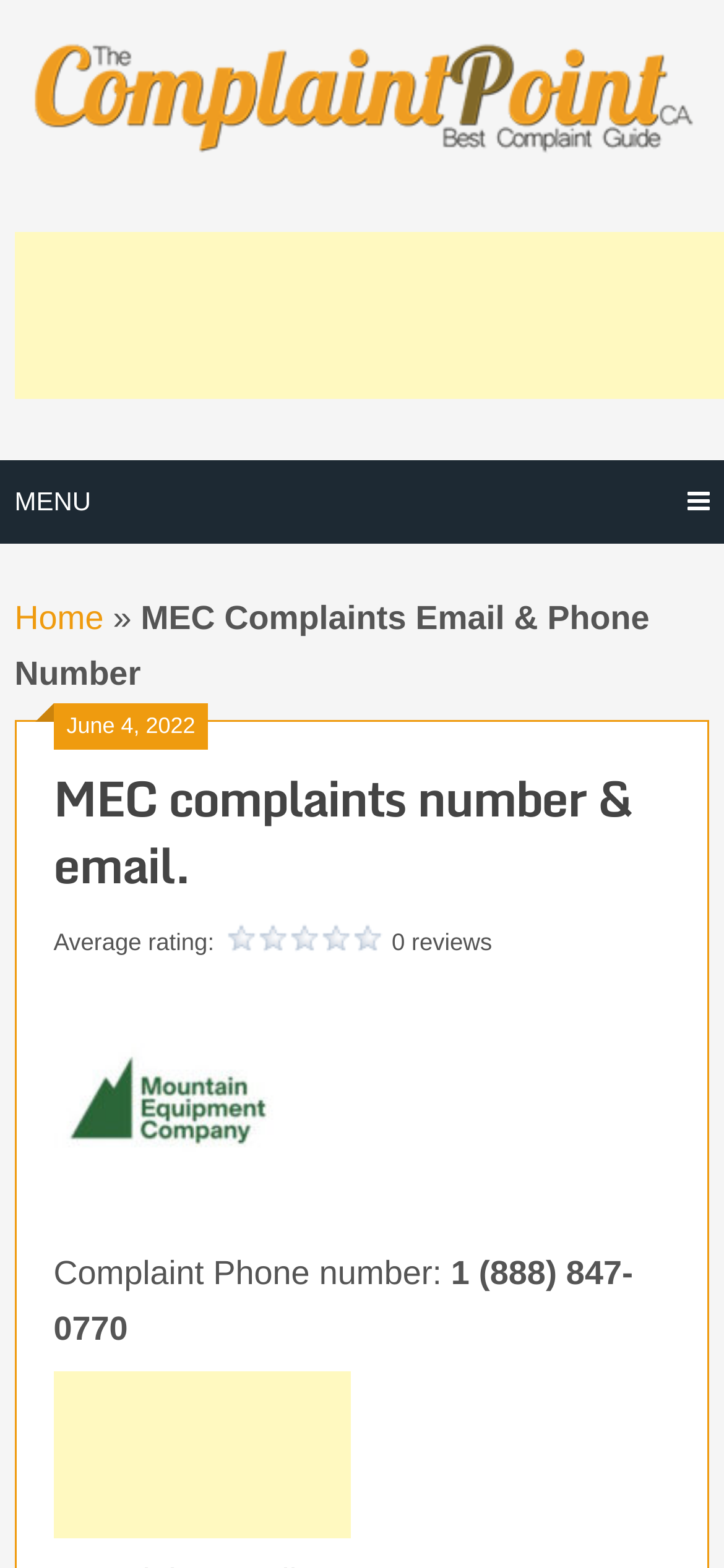Using the element description: "Menu", determine the bounding box coordinates for the specified UI element. The coordinates should be four float numbers between 0 and 1, [left, top, right, bottom].

[0.0, 0.293, 1.0, 0.347]